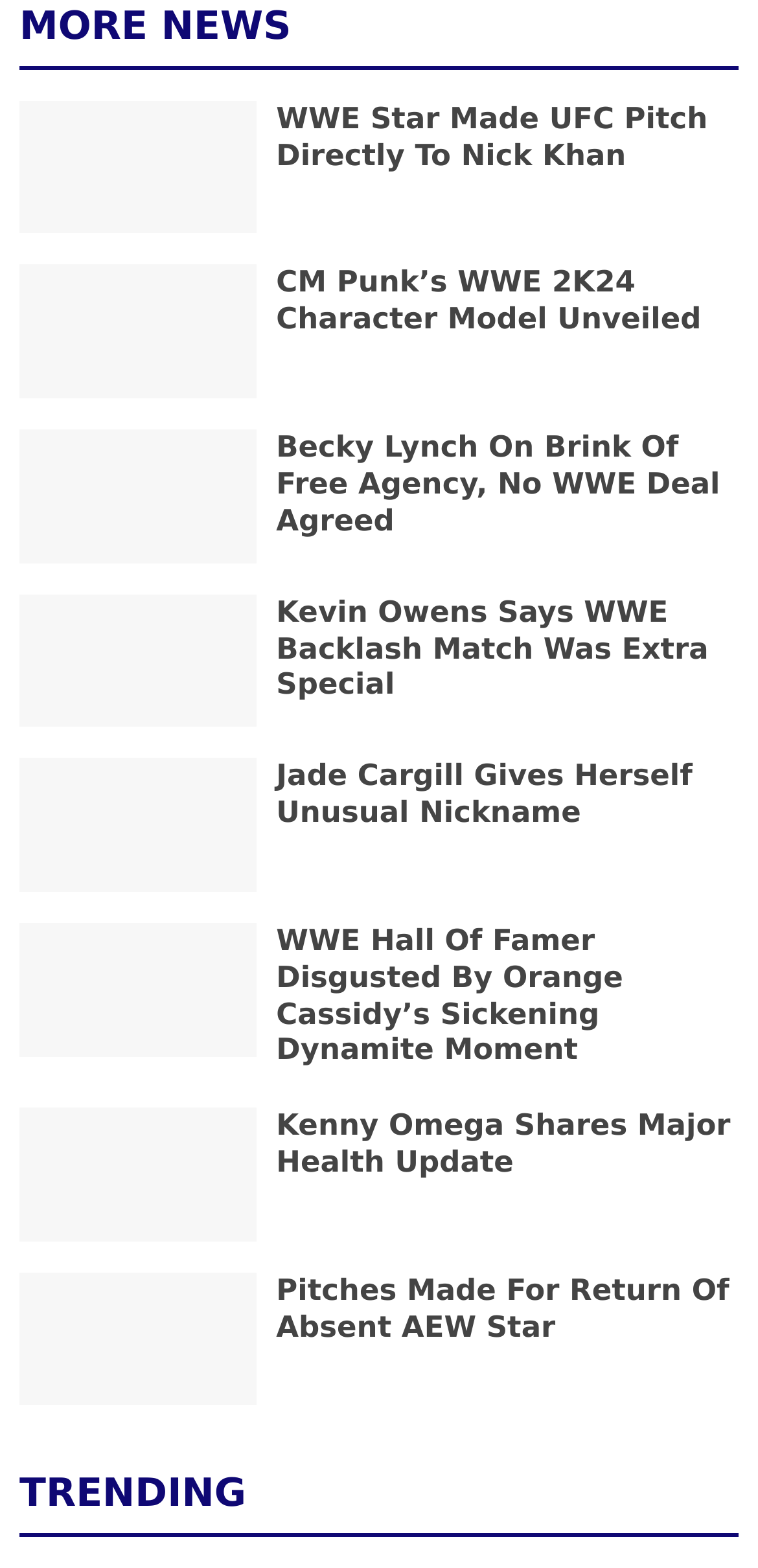Show the bounding box coordinates of the region that should be clicked to follow the instruction: "View the 'Making Every Contact Count website'."

None